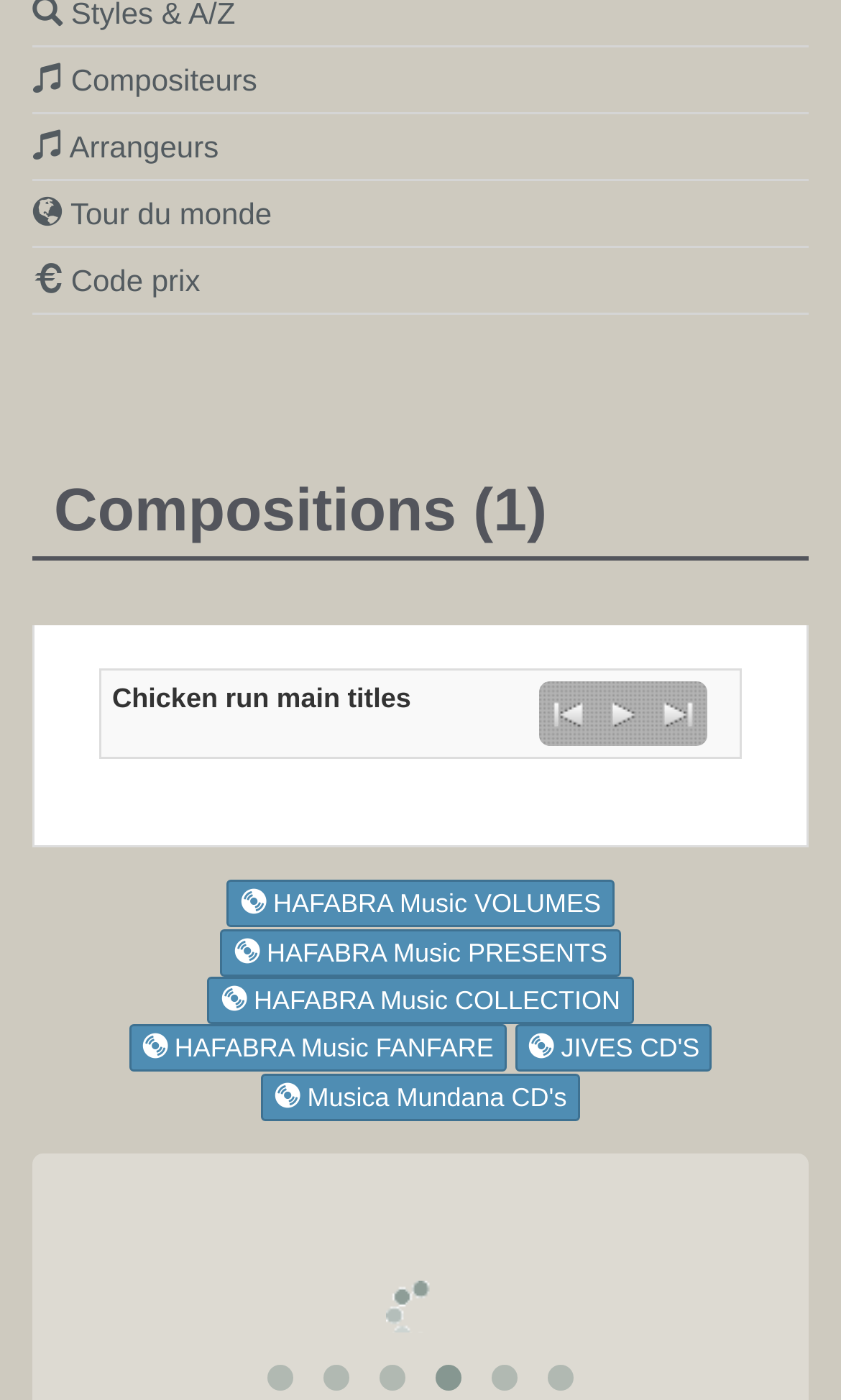Please identify the bounding box coordinates of the region to click in order to complete the given instruction: "View 'HAFABRA Music VOLUMES'". The coordinates should be four float numbers between 0 and 1, i.e., [left, top, right, bottom].

[0.27, 0.629, 0.73, 0.663]